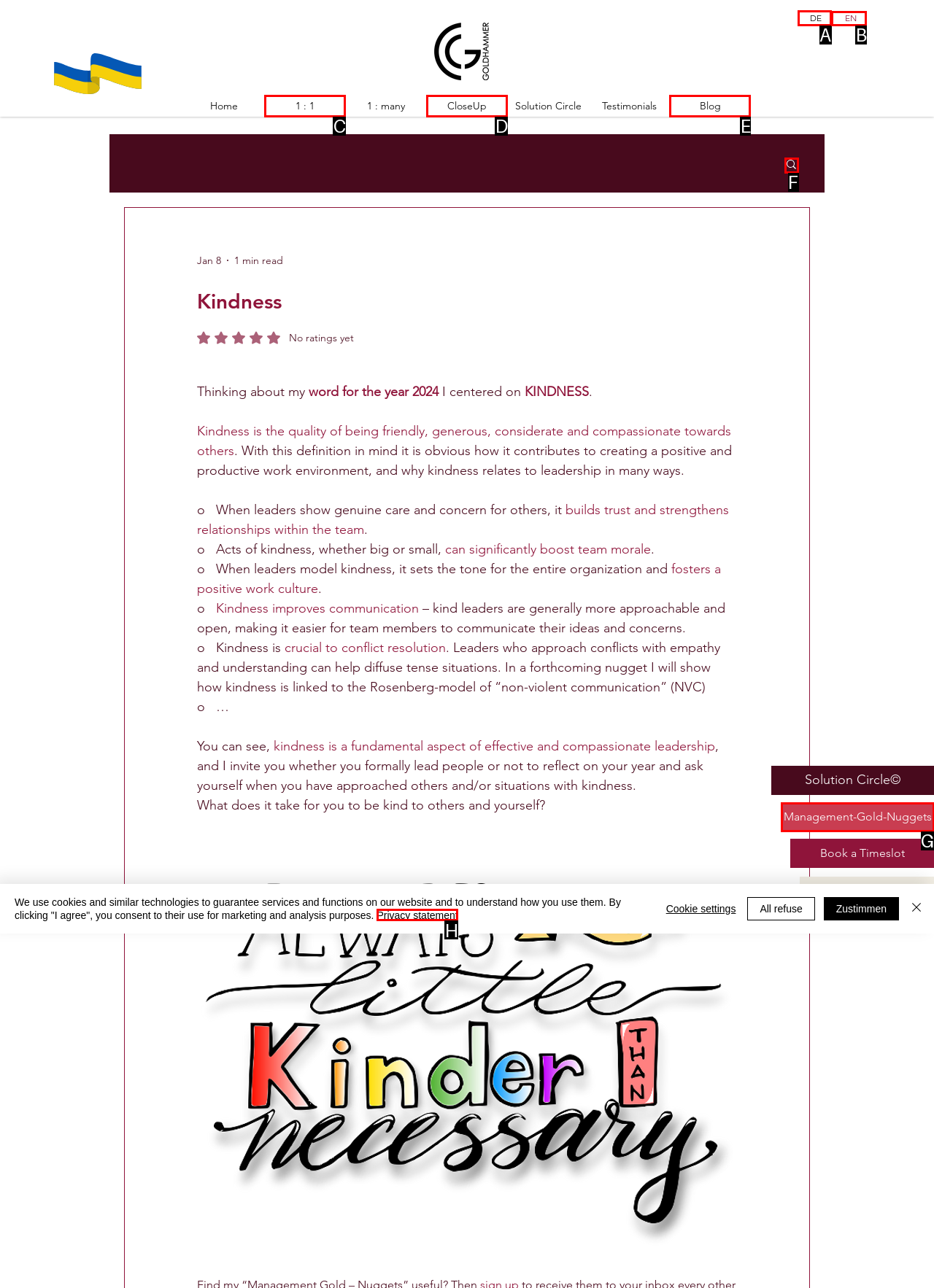Point out the HTML element I should click to achieve the following: Click the 'German' language button Reply with the letter of the selected element.

A